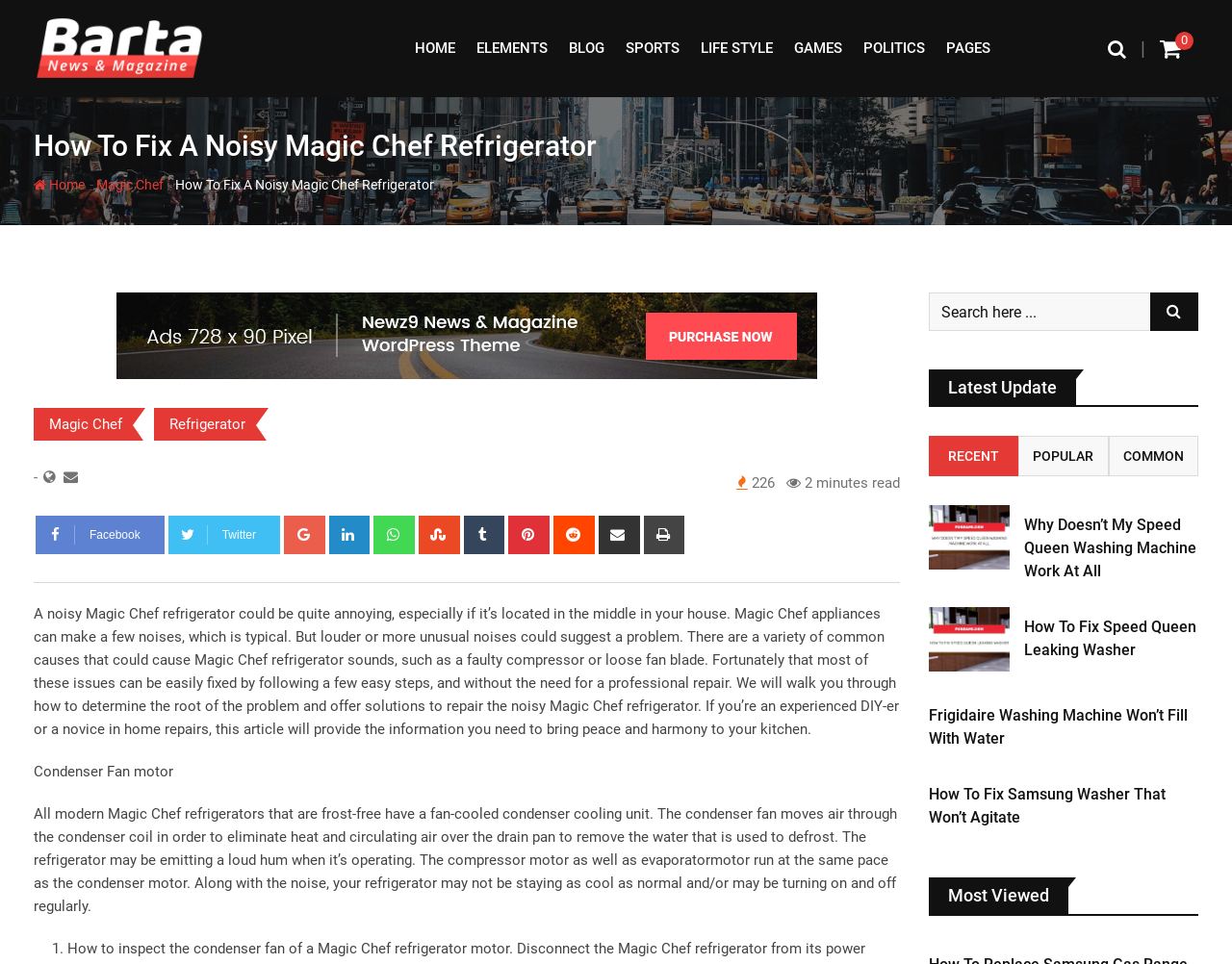How many social media sharing options are available?
Provide a detailed and extensive answer to the question.

The webpage has social media sharing options for Facebook, Twitter, Google+, LinkedIn, Whatsapp, StumbleUpon, Tumblr, and Pinterest, which are 8 in total.